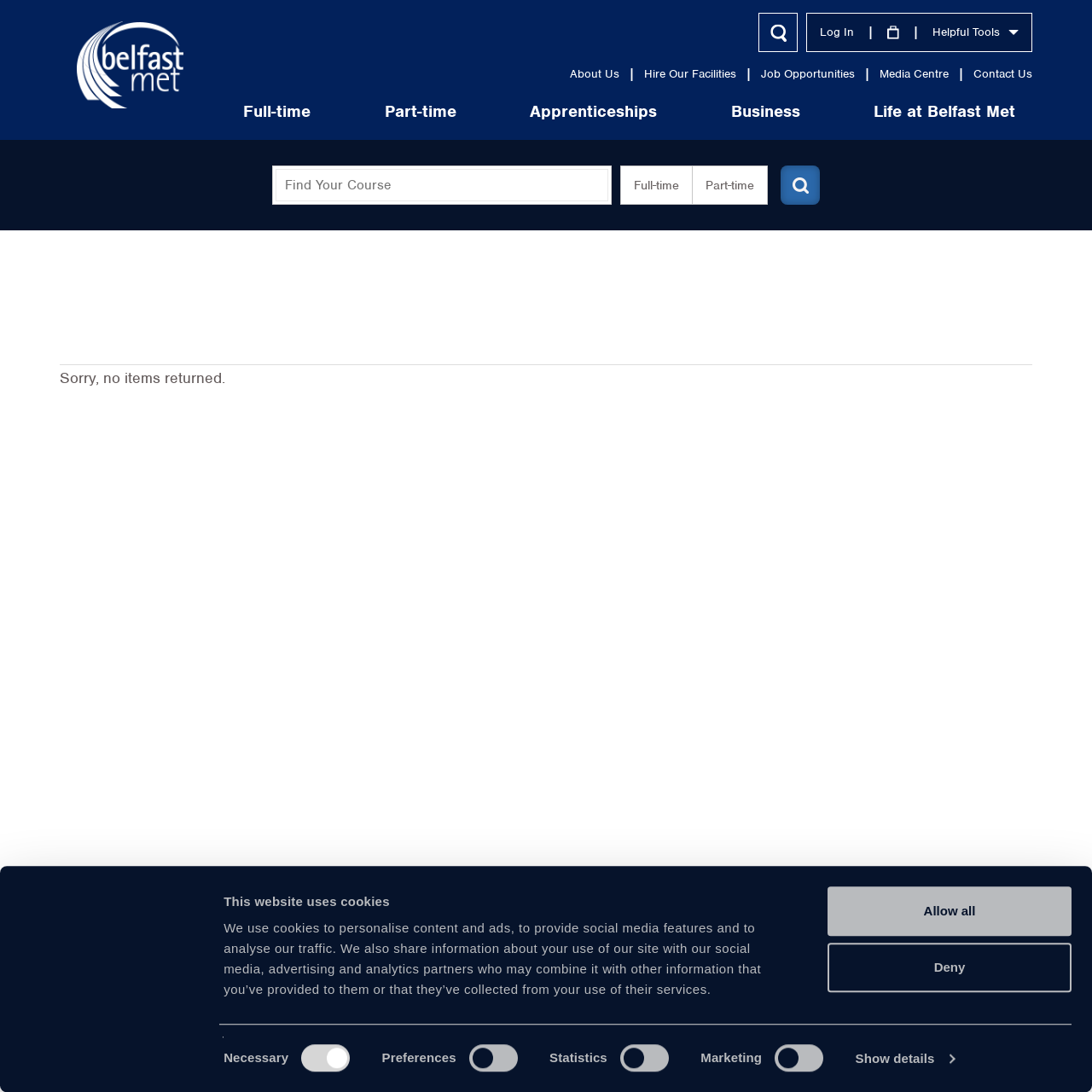Using a single word or phrase, answer the following question: 
What are the types of courses offered?

Full-time, Part-time, Apprenticeships